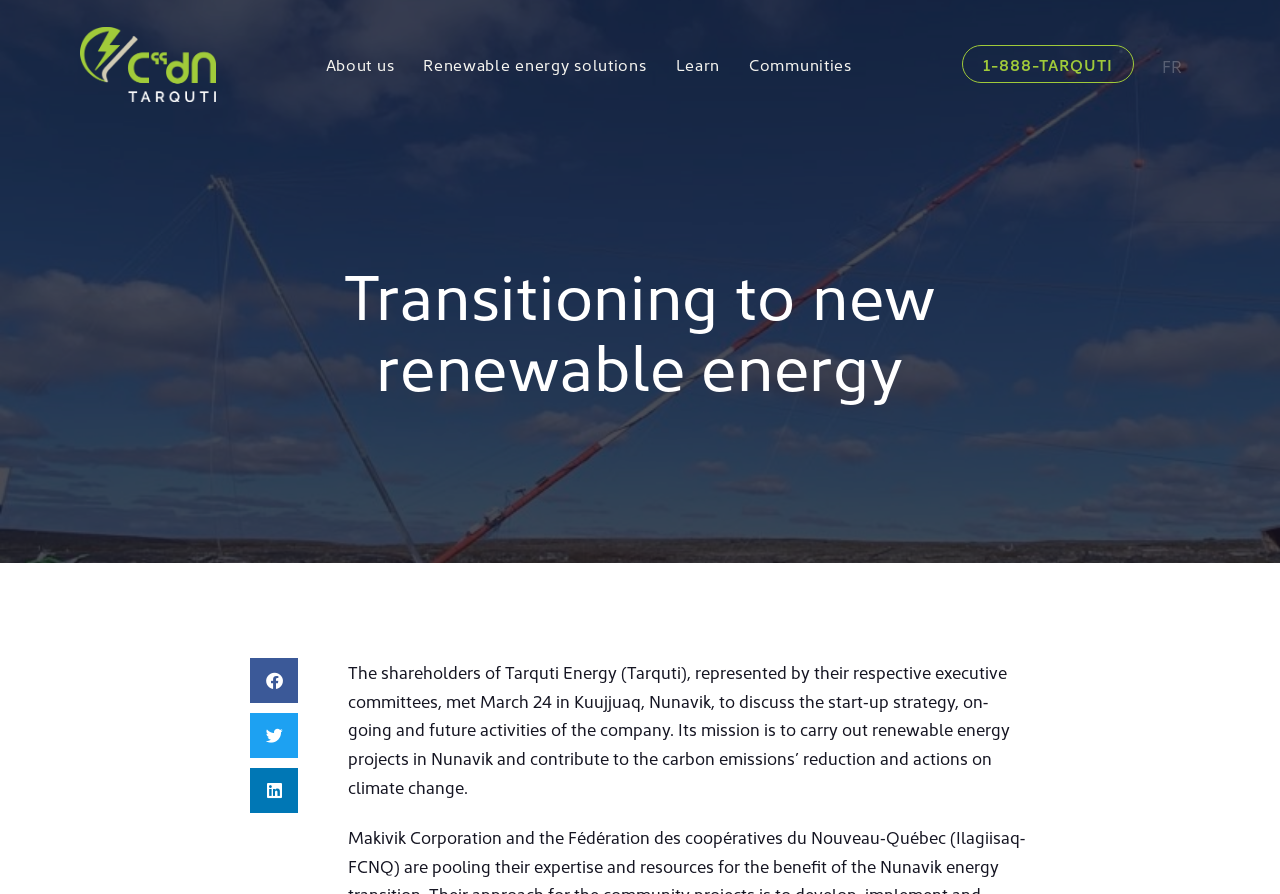How many social media sharing buttons are there?
Answer the question with a single word or phrase, referring to the image.

3